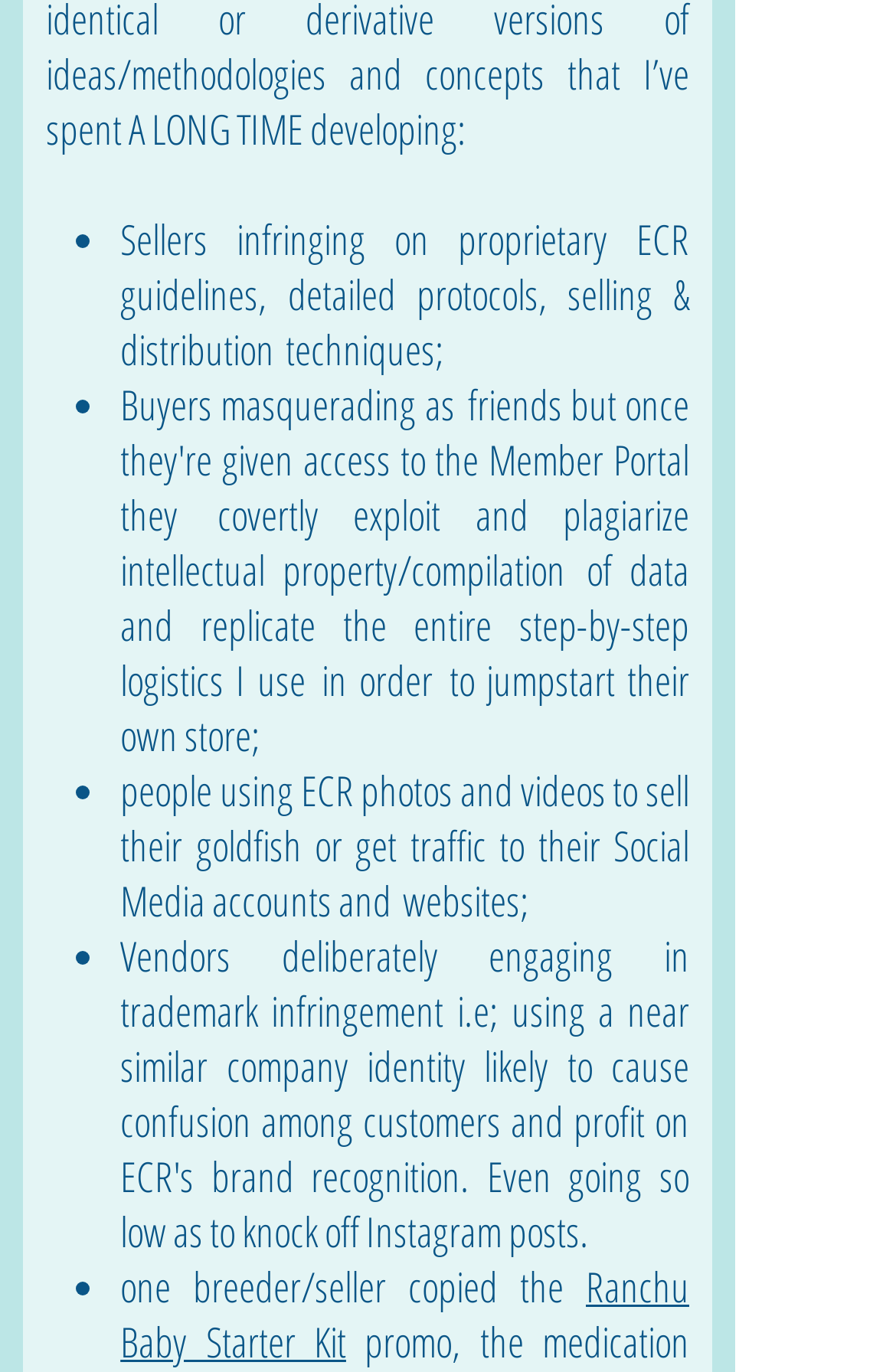Locate the bounding box of the UI element described by: "Ranchu Baby Starter Kit" in the given webpage screenshot.

[0.134, 0.918, 0.769, 0.998]